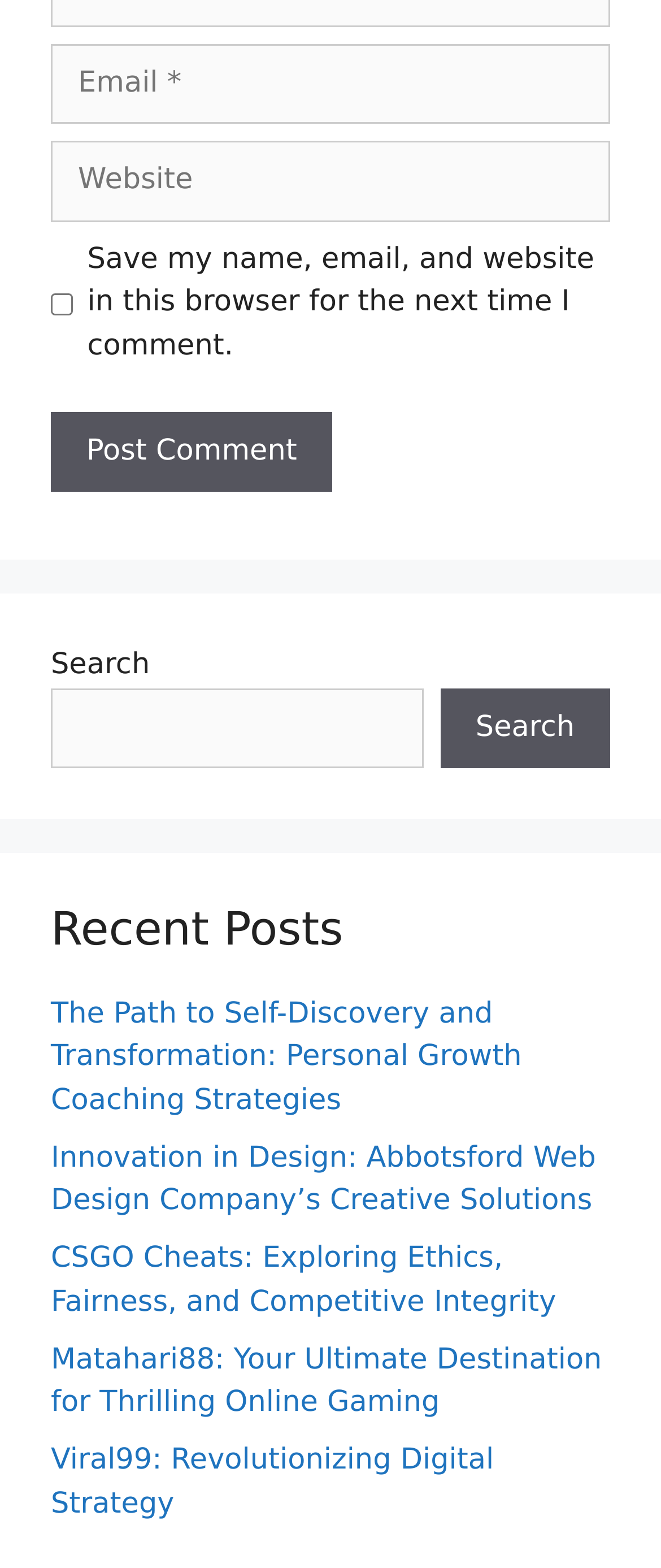Determine the bounding box coordinates of the section I need to click to execute the following instruction: "Post a comment". Provide the coordinates as four float numbers between 0 and 1, i.e., [left, top, right, bottom].

[0.077, 0.263, 0.503, 0.314]